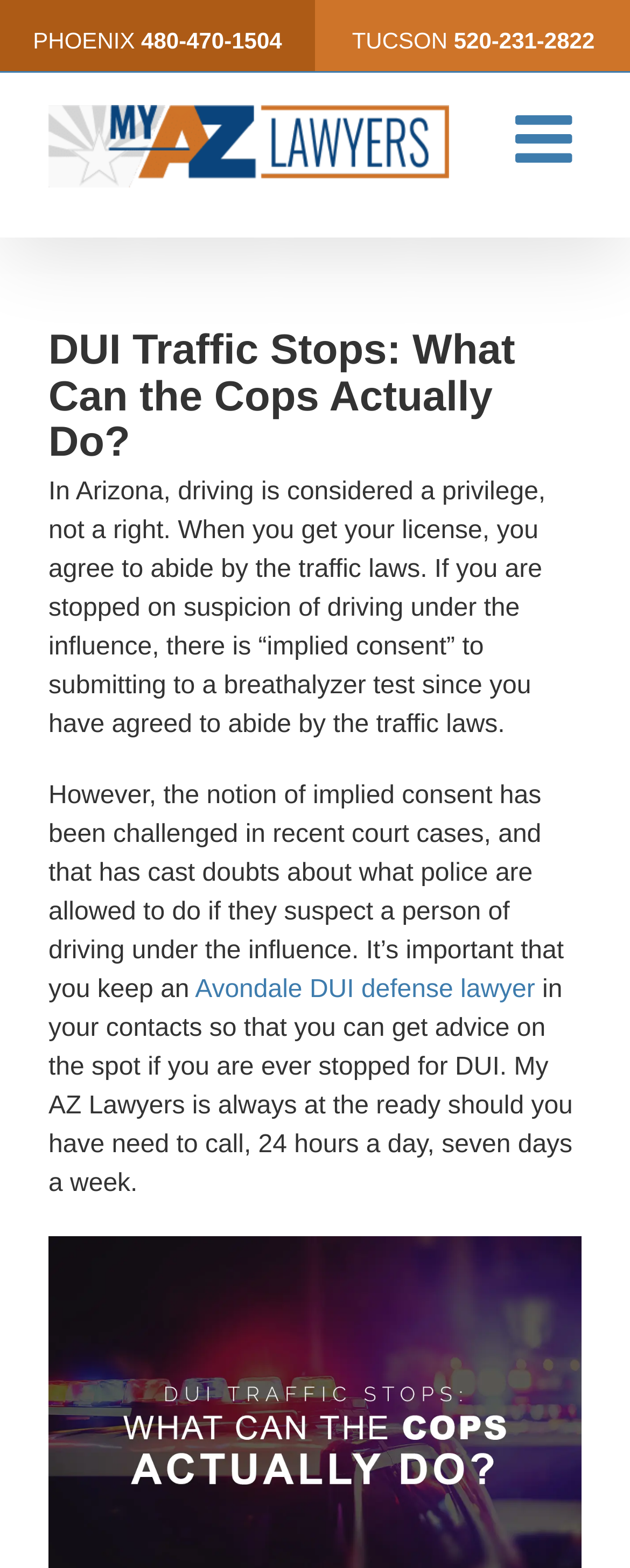Give a one-word or phrase response to the following question: How often is the law firm available for calls?

24/7